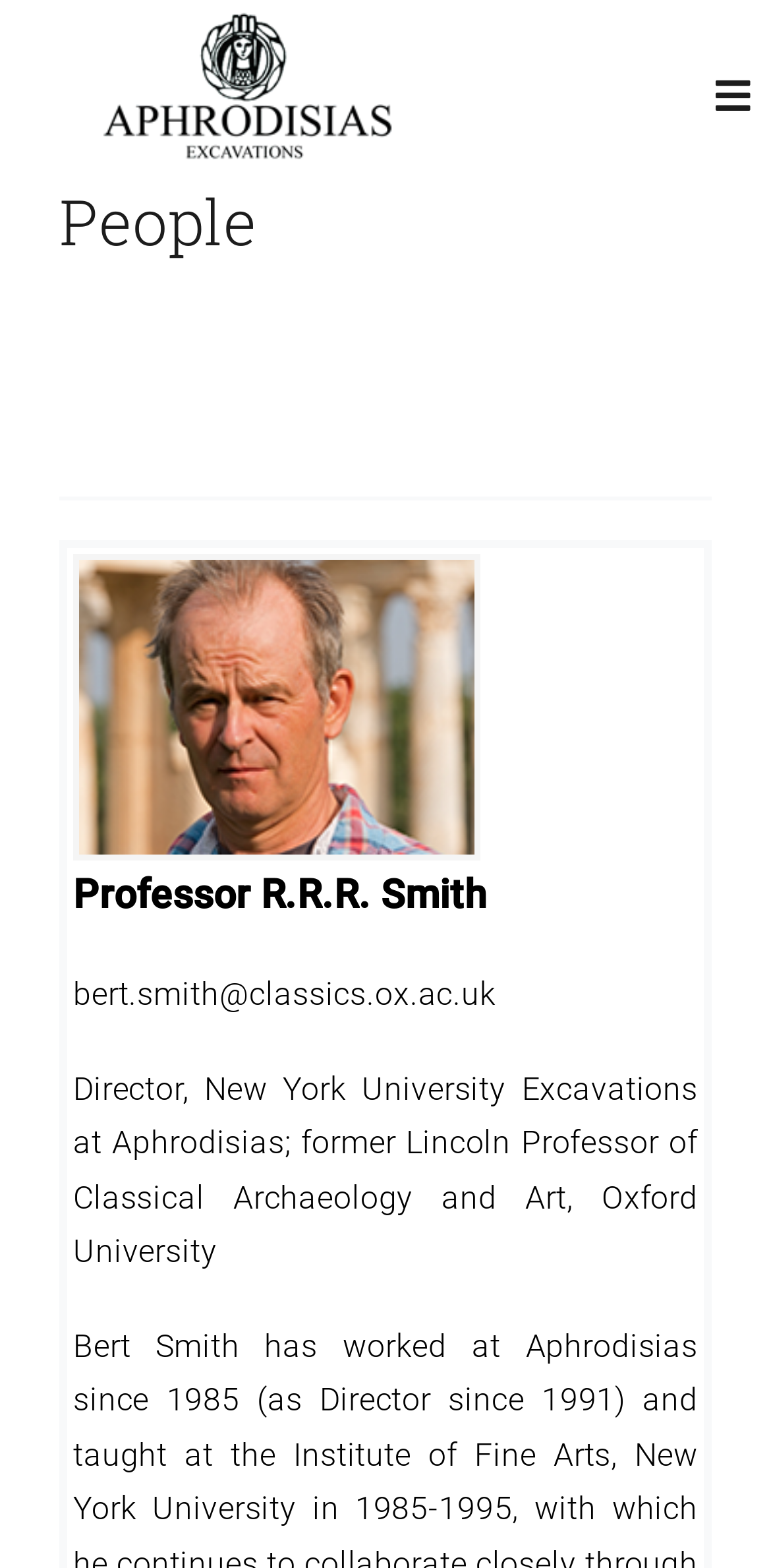Please determine the bounding box coordinates of the area that needs to be clicked to complete this task: 'Click the Aphrodisias logo'. The coordinates must be four float numbers between 0 and 1, formatted as [left, top, right, bottom].

[0.123, 0.005, 0.521, 0.034]